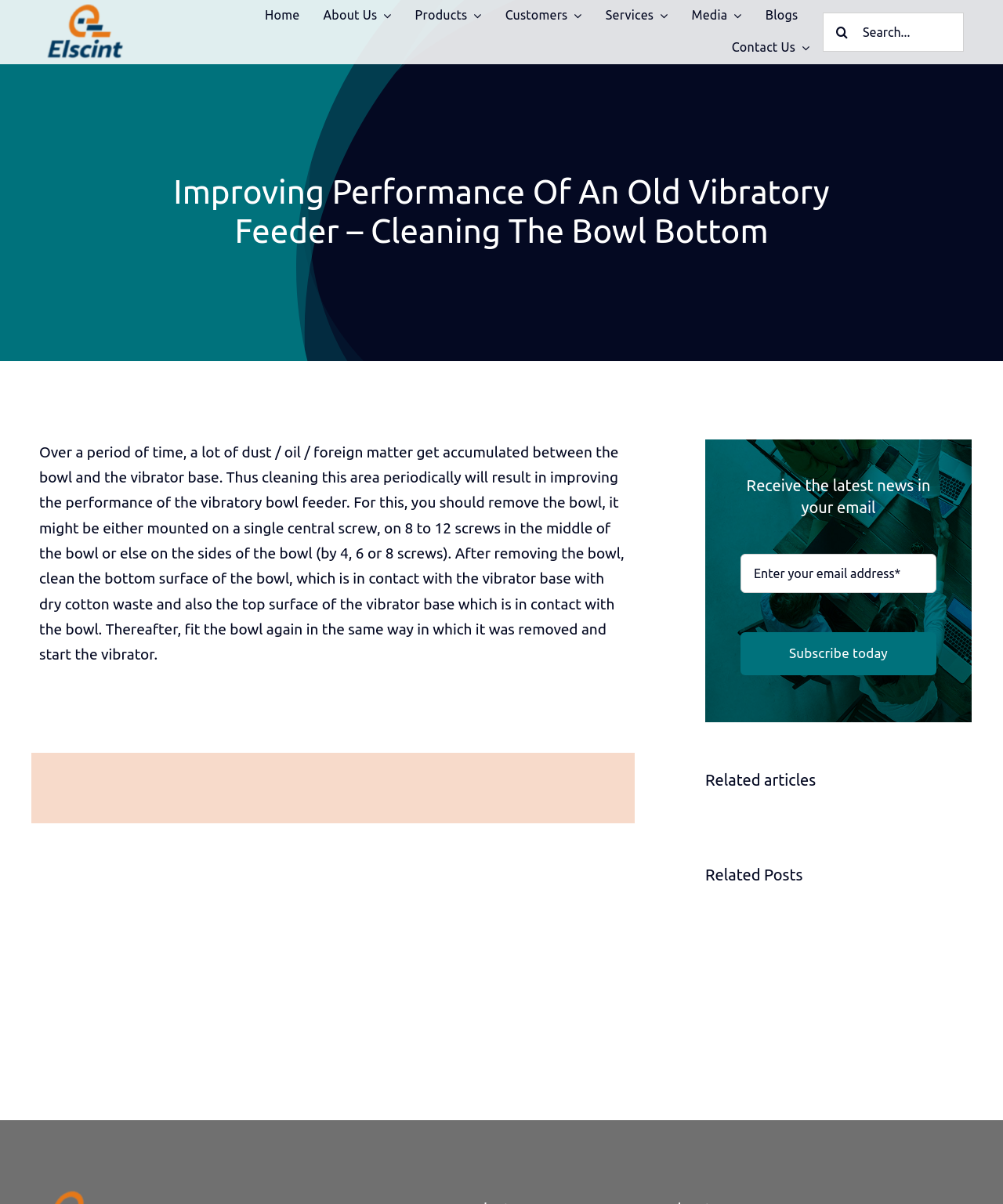Indicate the bounding box coordinates of the element that needs to be clicked to satisfy the following instruction: "Subscribe to the newsletter". The coordinates should be four float numbers between 0 and 1, i.e., [left, top, right, bottom].

[0.738, 0.525, 0.934, 0.561]